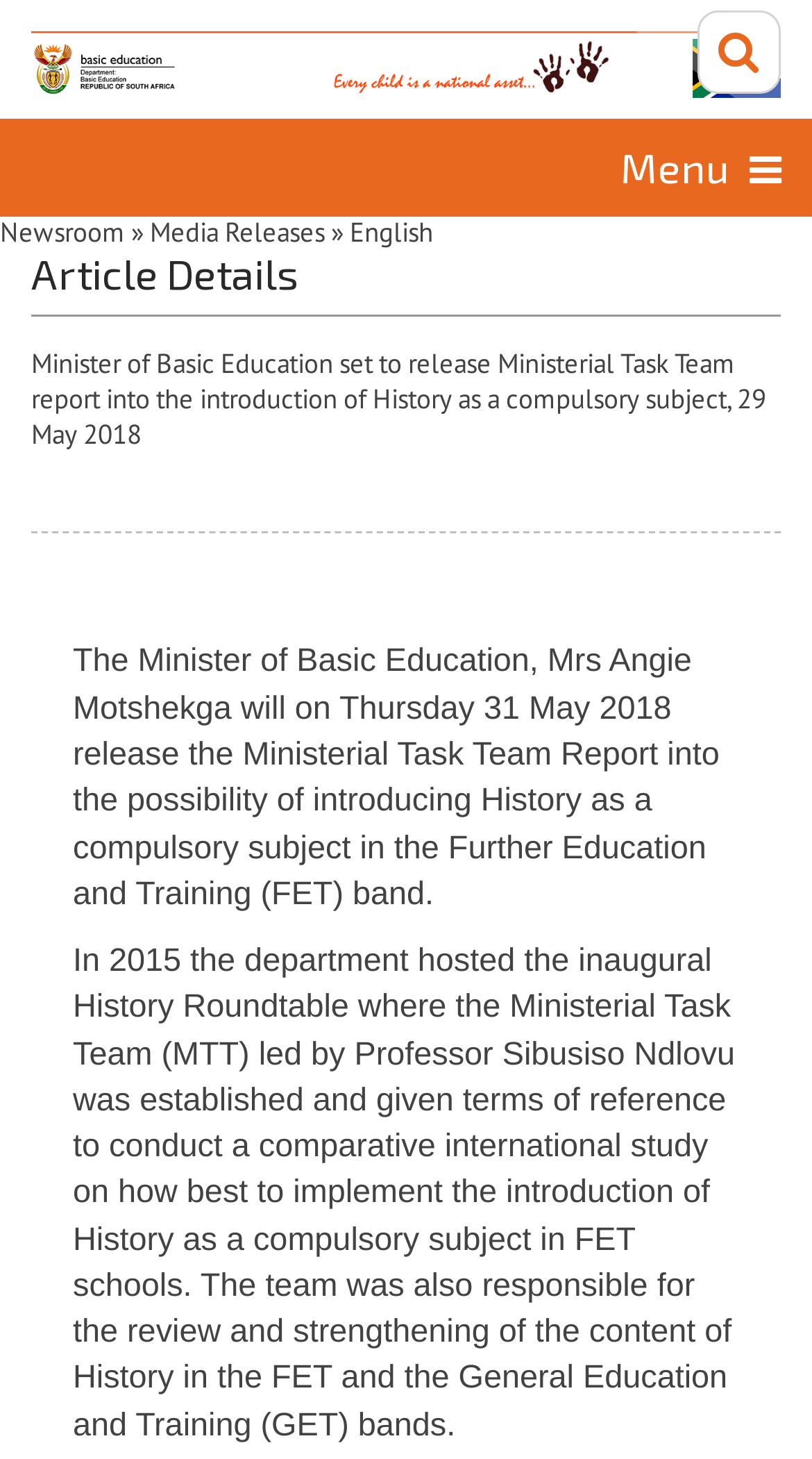Determine the bounding box for the UI element that matches this description: "Media Releases".

[0.185, 0.123, 0.4, 0.147]